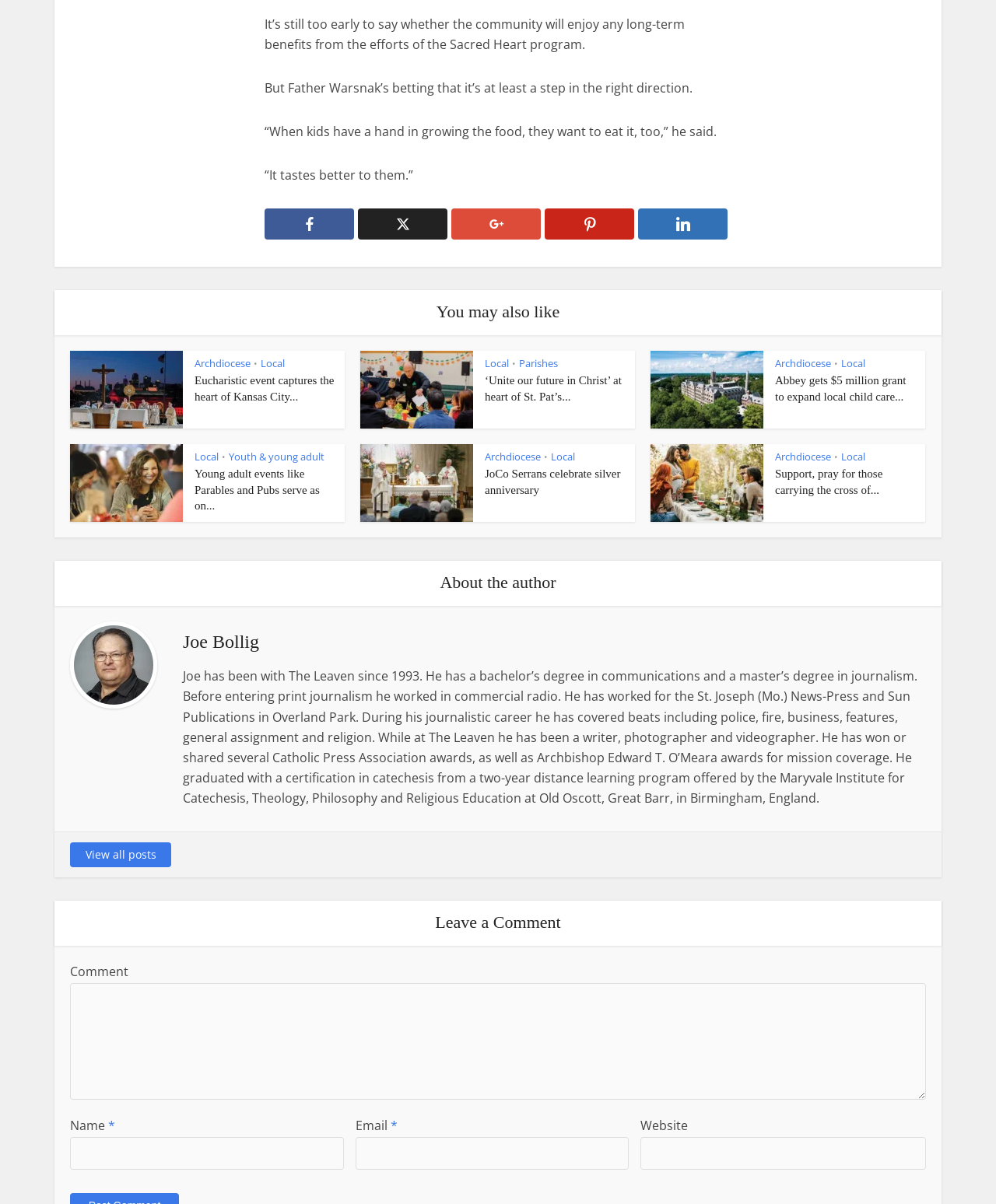Given the description "Youth & young adult", provide the bounding box coordinates of the corresponding UI element.

[0.23, 0.374, 0.326, 0.385]